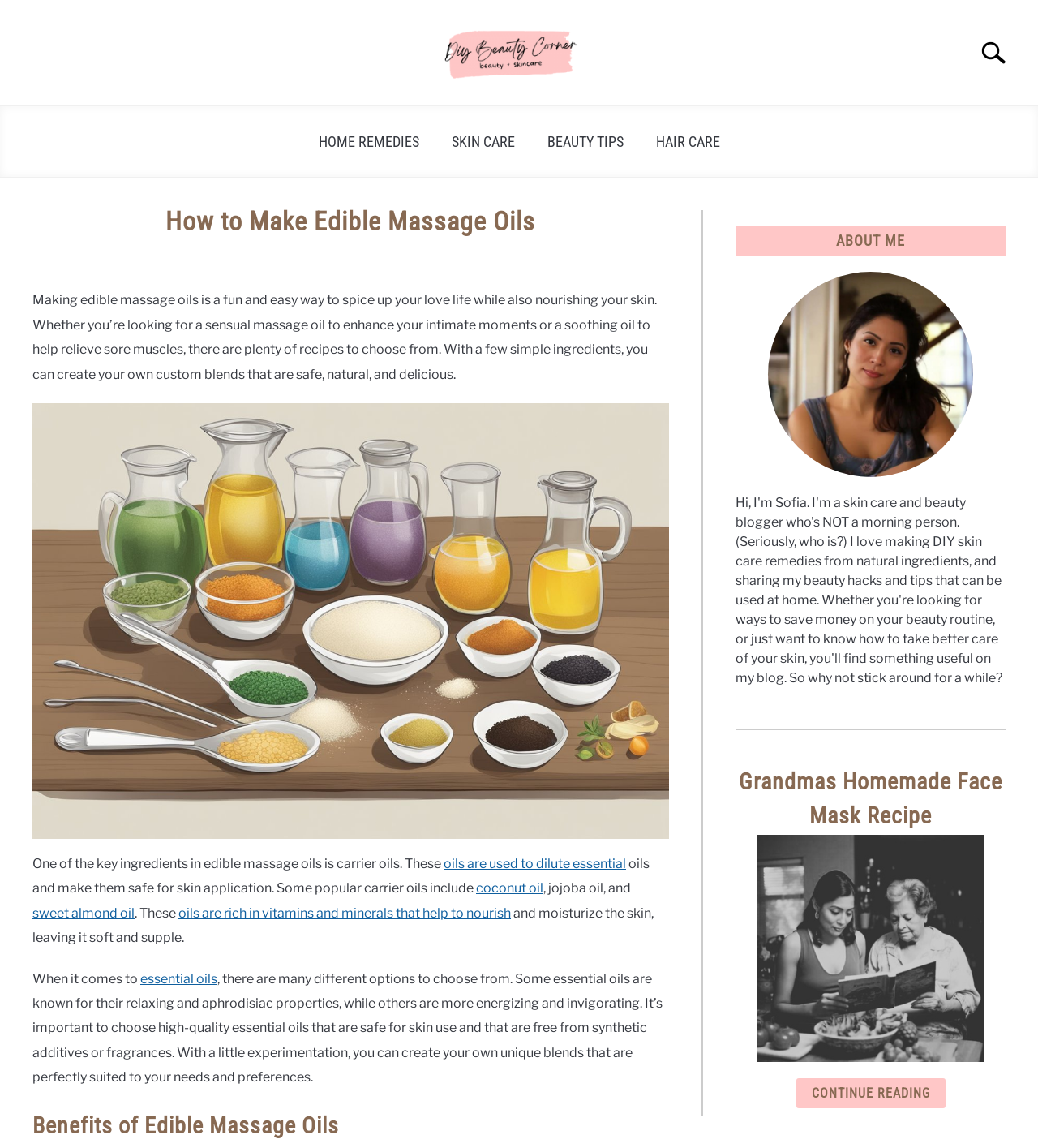Answer the question using only one word or a concise phrase: What is the title of the related article?

Grandmas Homemade Face Mask Recipe